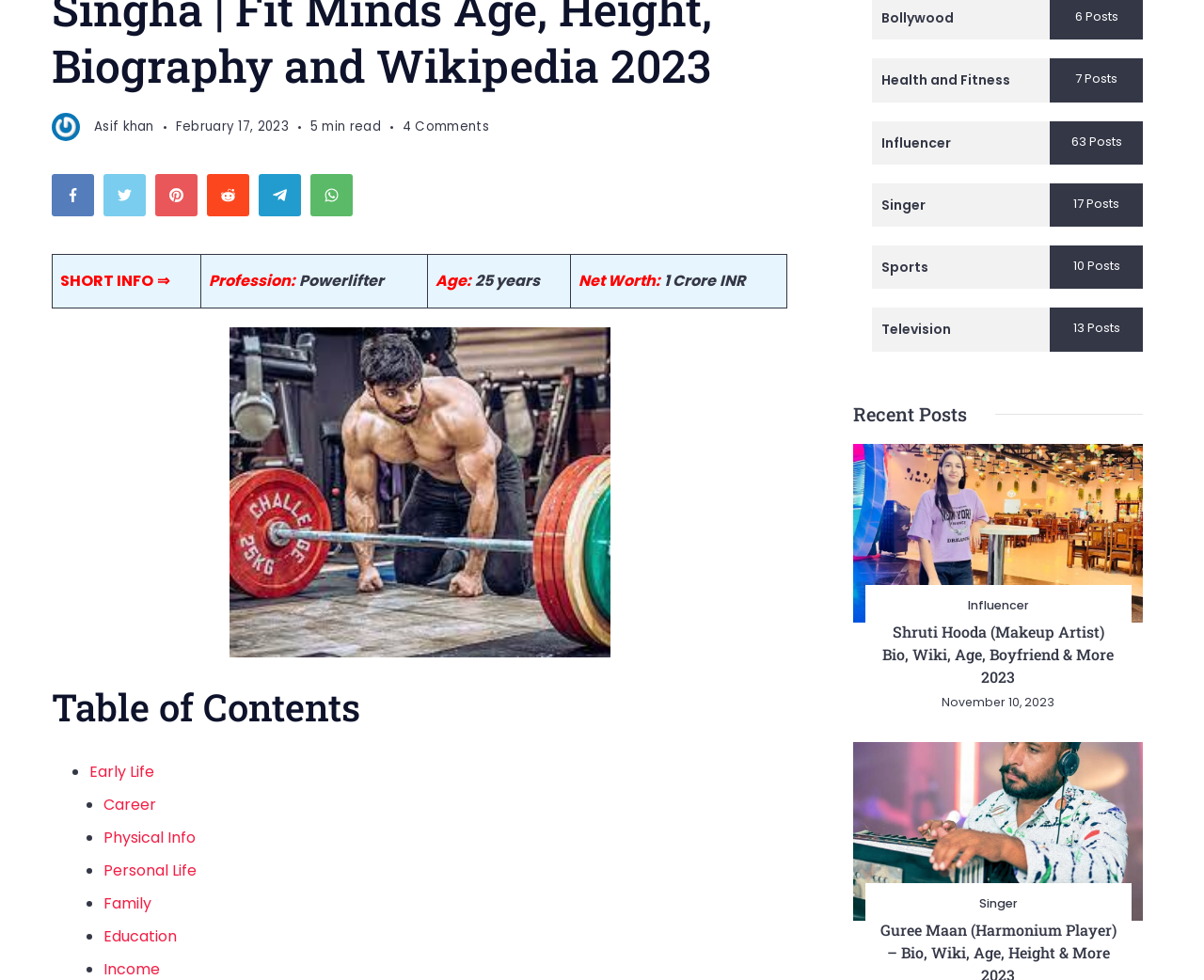Predict the bounding box coordinates for the UI element described as: "Health and Fitness7 Posts". The coordinates should be four float numbers between 0 and 1, presented as [left, top, right, bottom].

[0.725, 0.06, 0.949, 0.104]